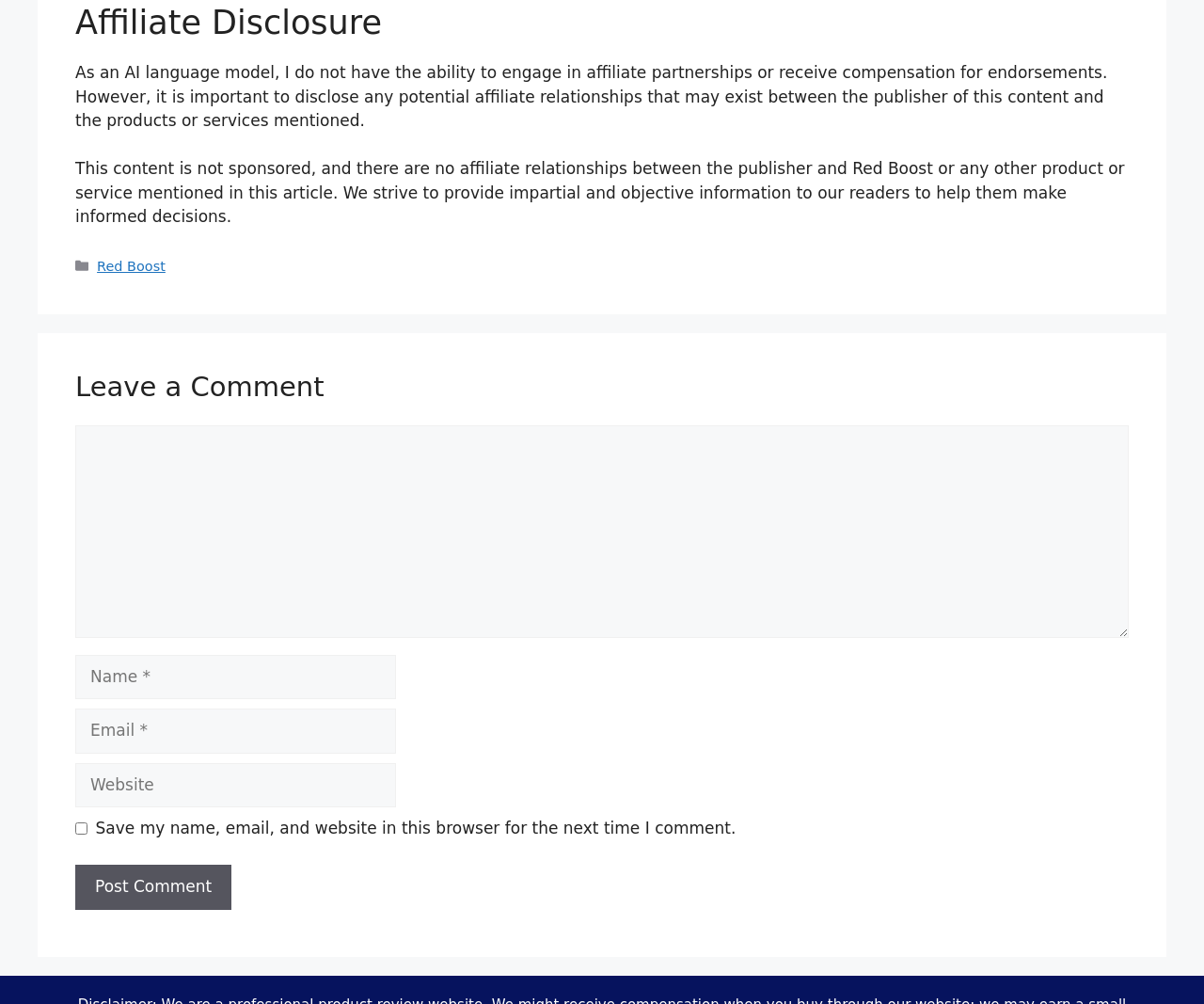Respond to the following query with just one word or a short phrase: 
What is the function of the 'Post Comment' button?

To submit a comment